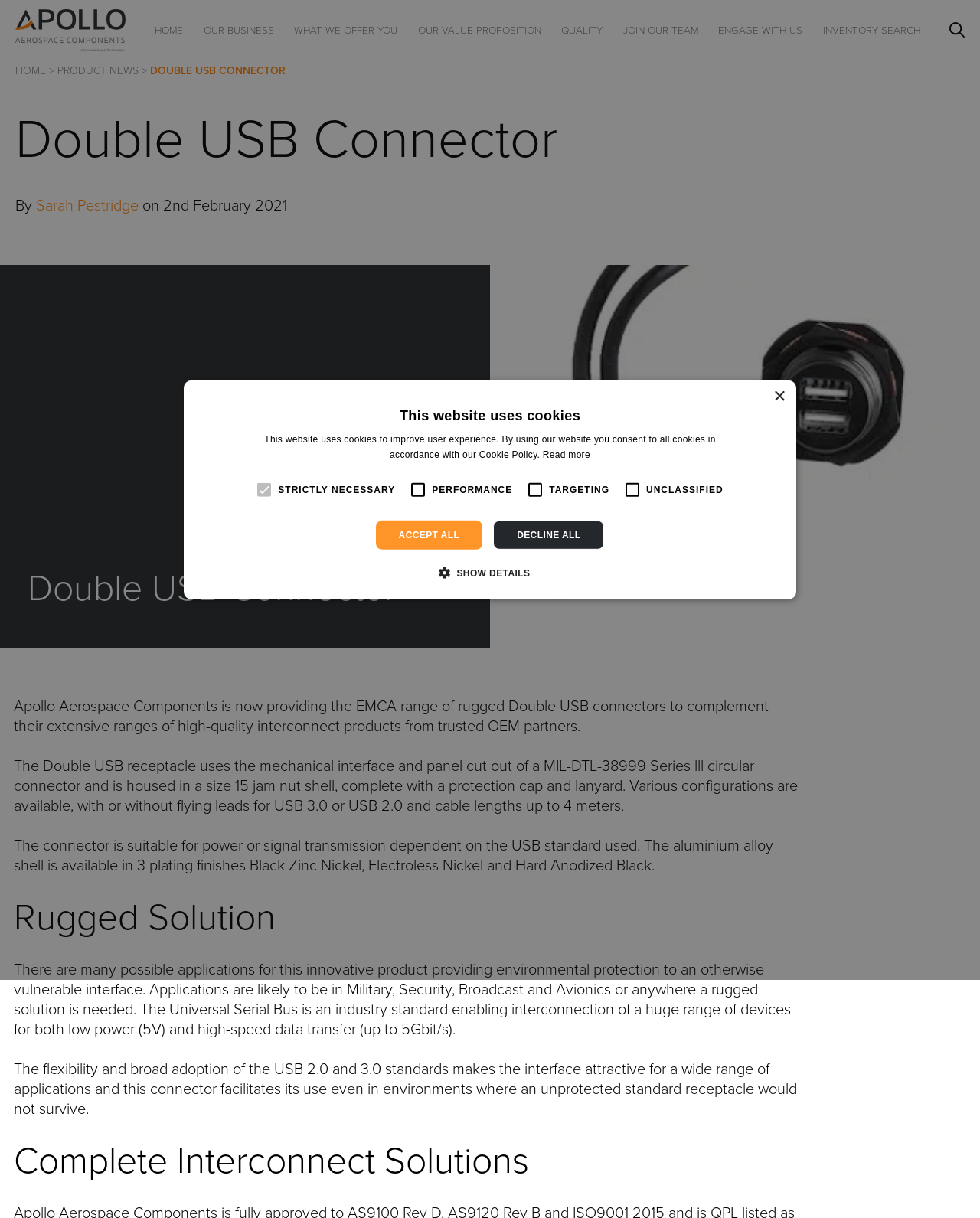Please extract the primary headline from the webpage.

Double USB Connector